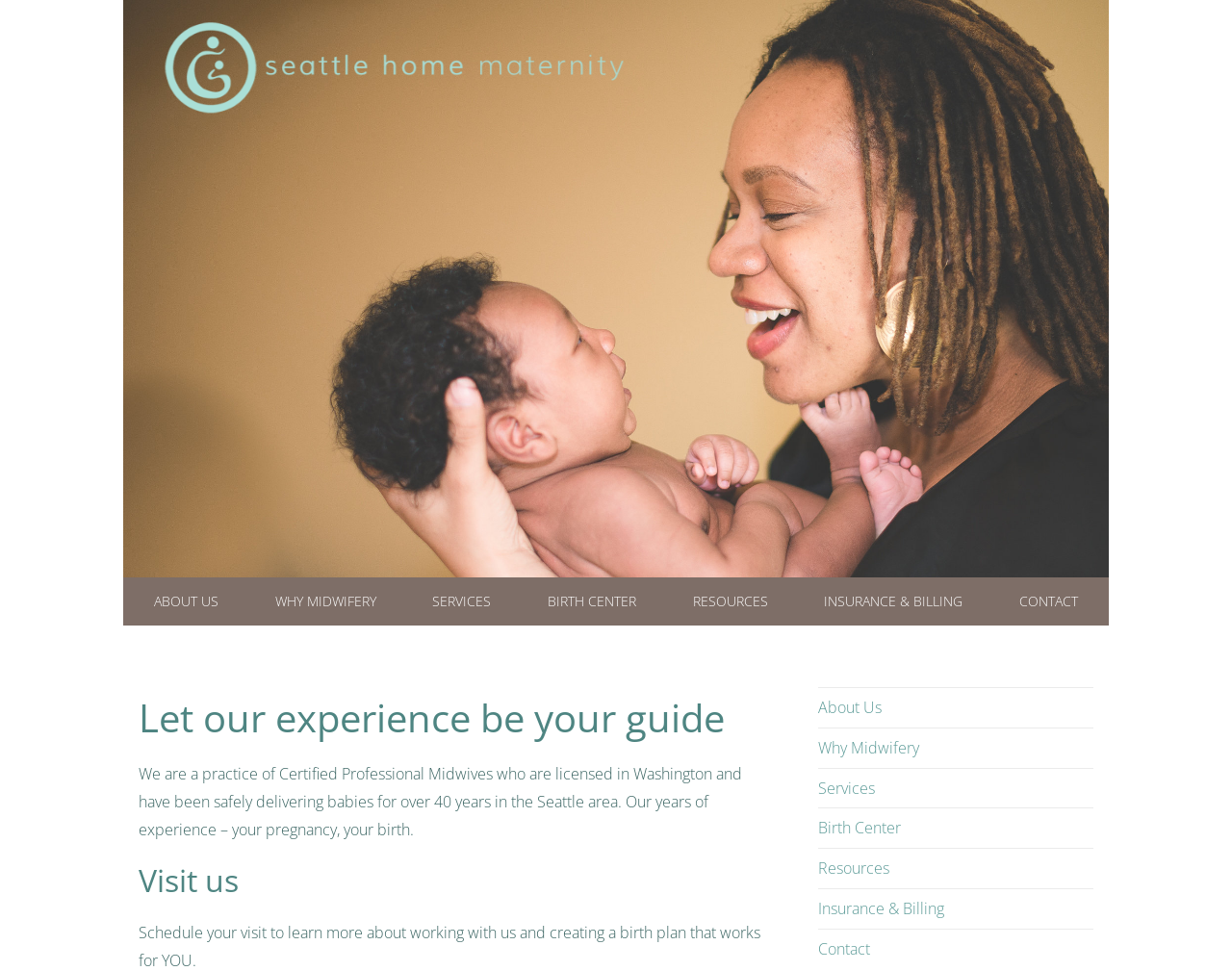Please identify the coordinates of the bounding box that should be clicked to fulfill this instruction: "Explore the services offered".

[0.339, 0.595, 0.411, 0.644]